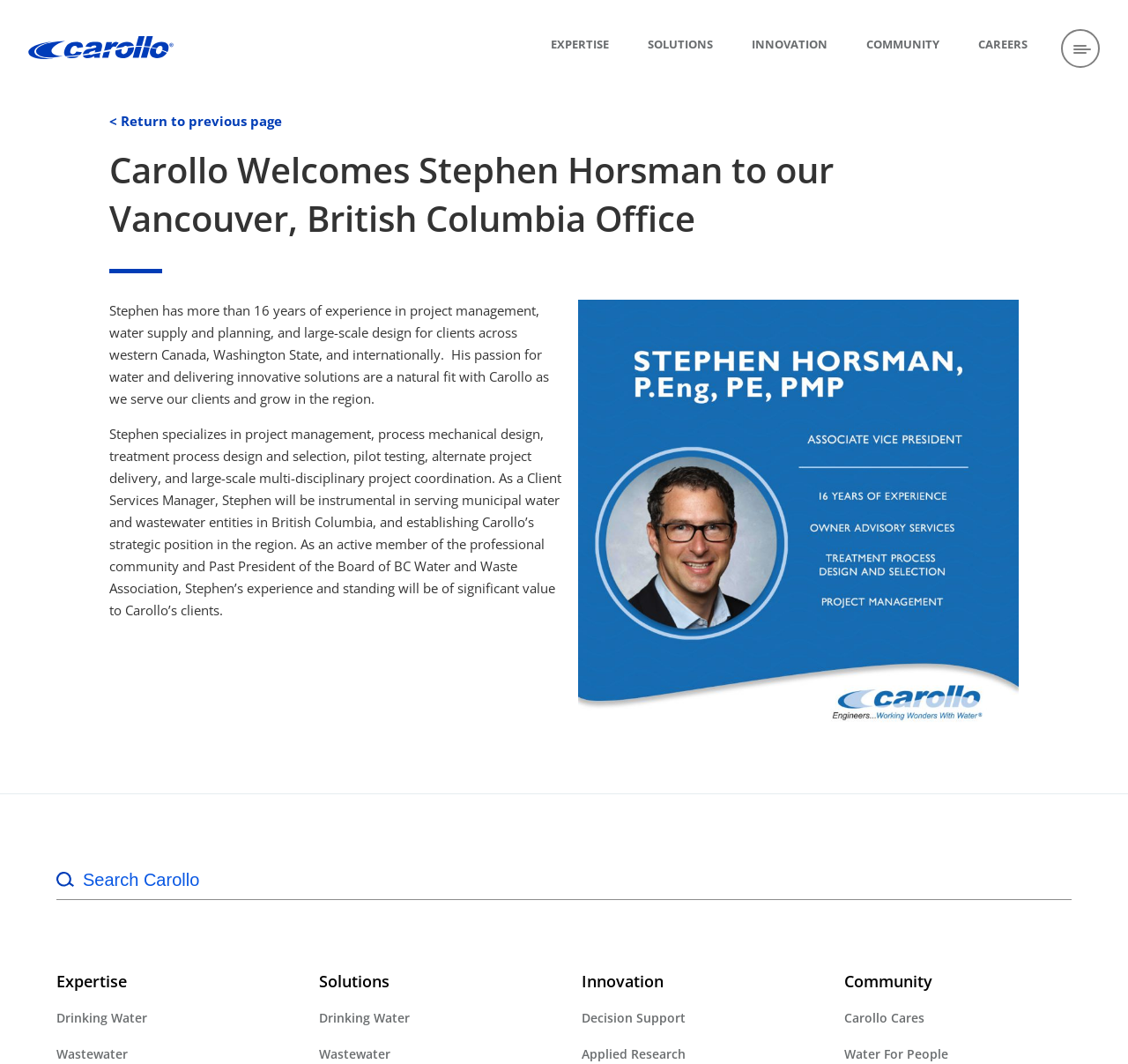Locate the bounding box coordinates of the segment that needs to be clicked to meet this instruction: "Open mobile menu".

[0.941, 0.027, 0.975, 0.064]